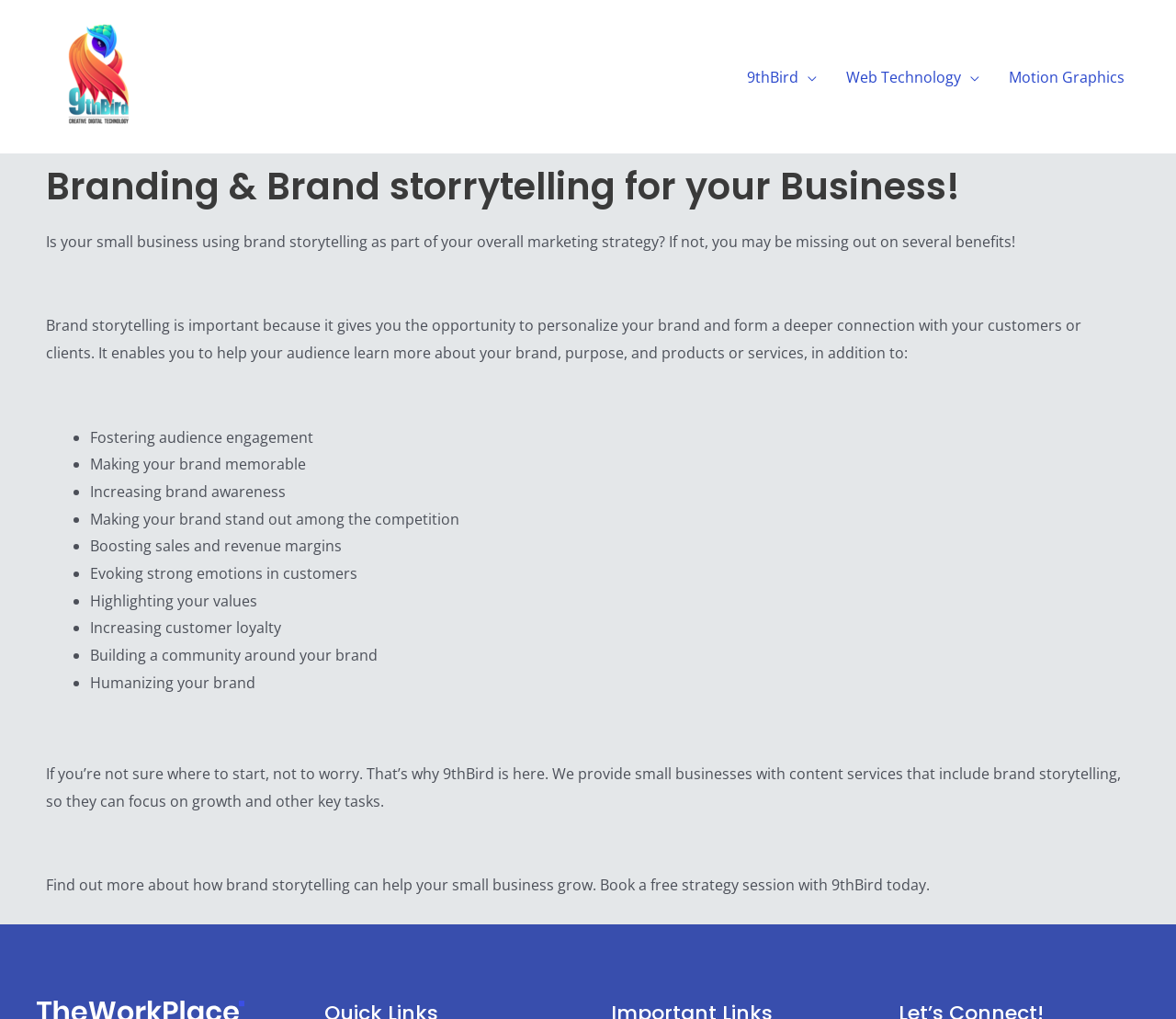Answer this question in one word or a short phrase: What is the purpose of brand storytelling?

To personalize brand and form deeper connection with customers